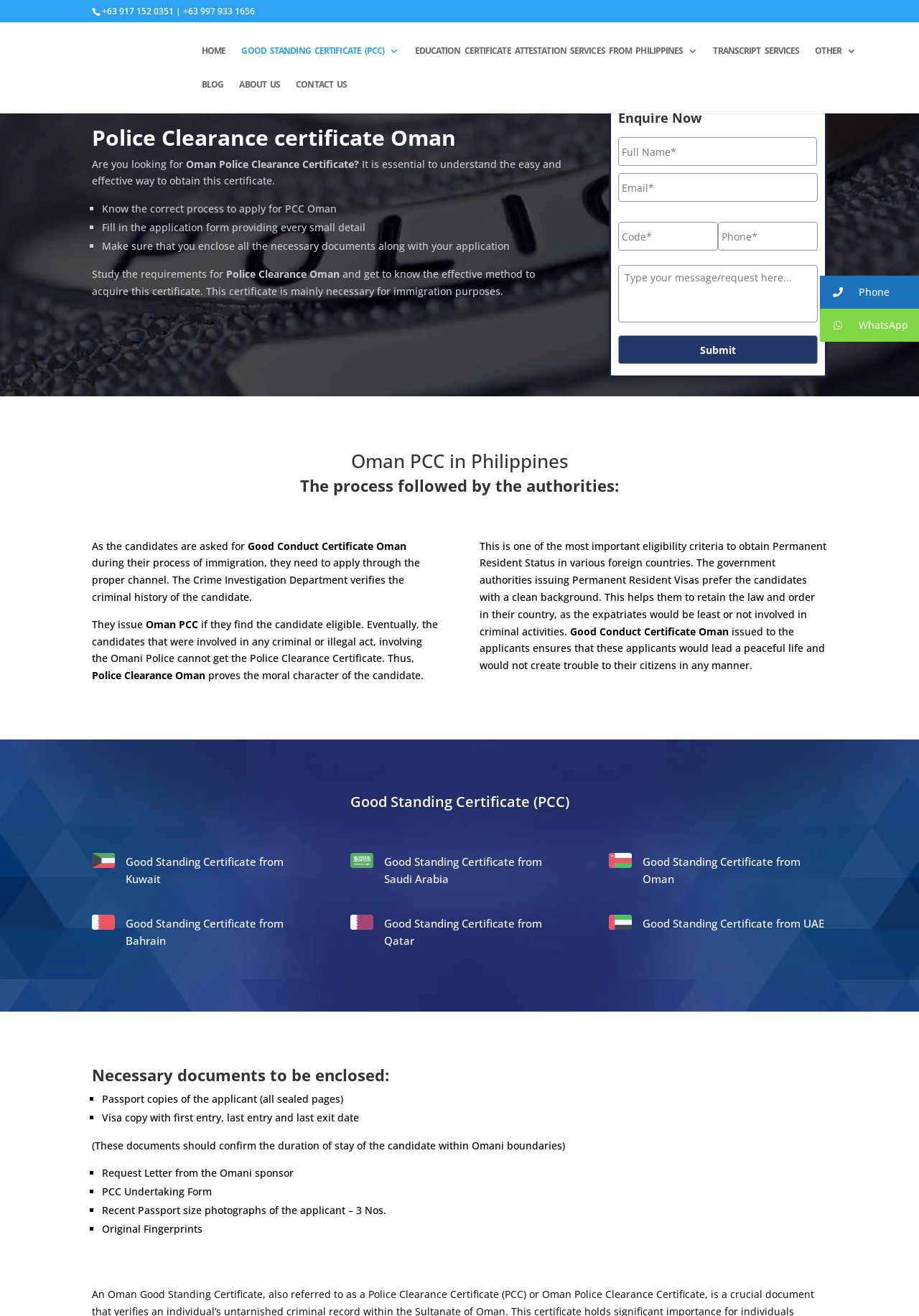What is the role of Crime Investigation Department in Oman PCC?
Based on the screenshot, provide a one-word or short-phrase response.

Verifies criminal history